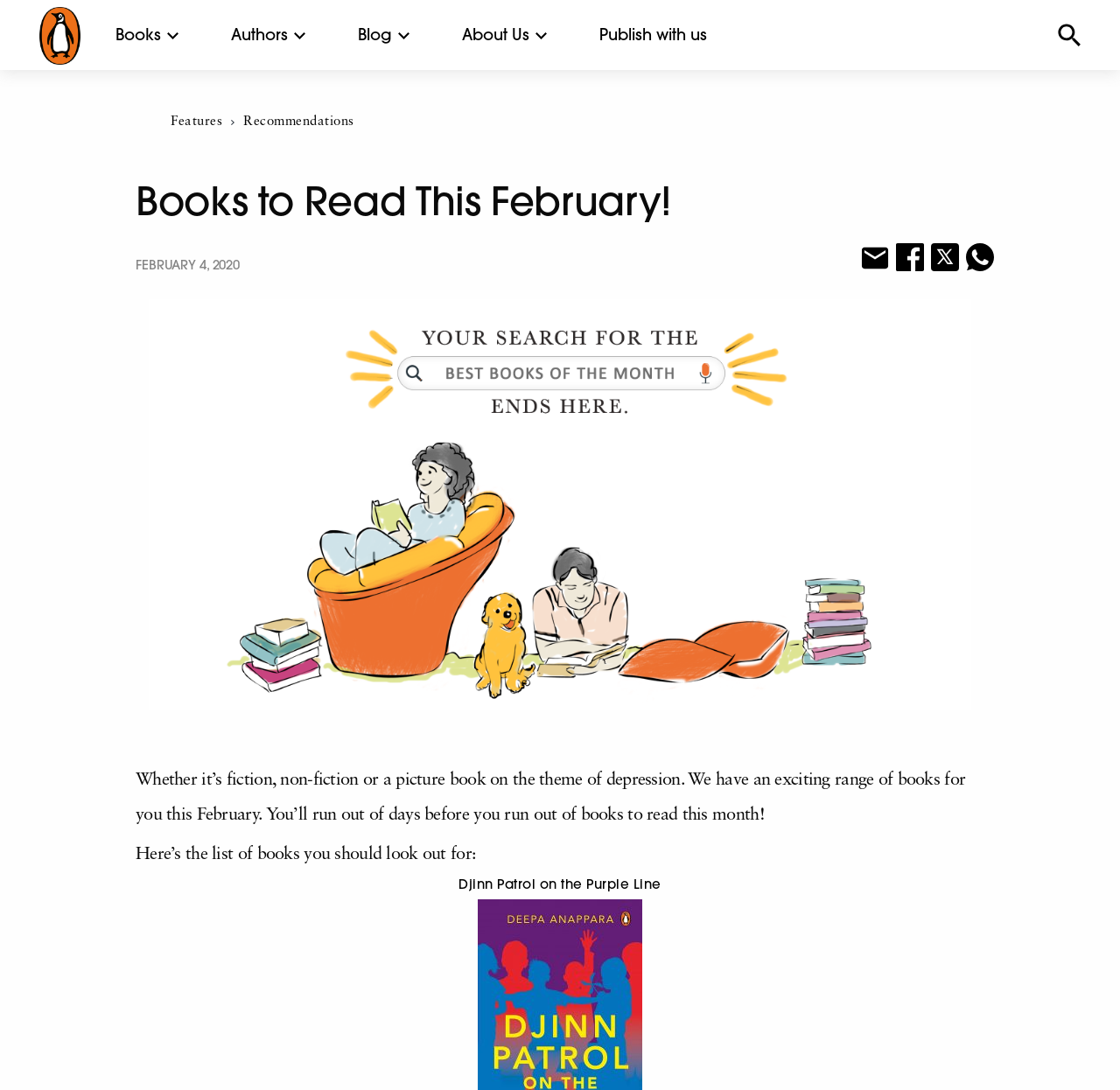Identify the bounding box coordinates for the UI element described by the following text: "title="Twitter"". Provide the coordinates as four float numbers between 0 and 1, in the format [left, top, right, bottom].

[0.828, 0.223, 0.859, 0.253]